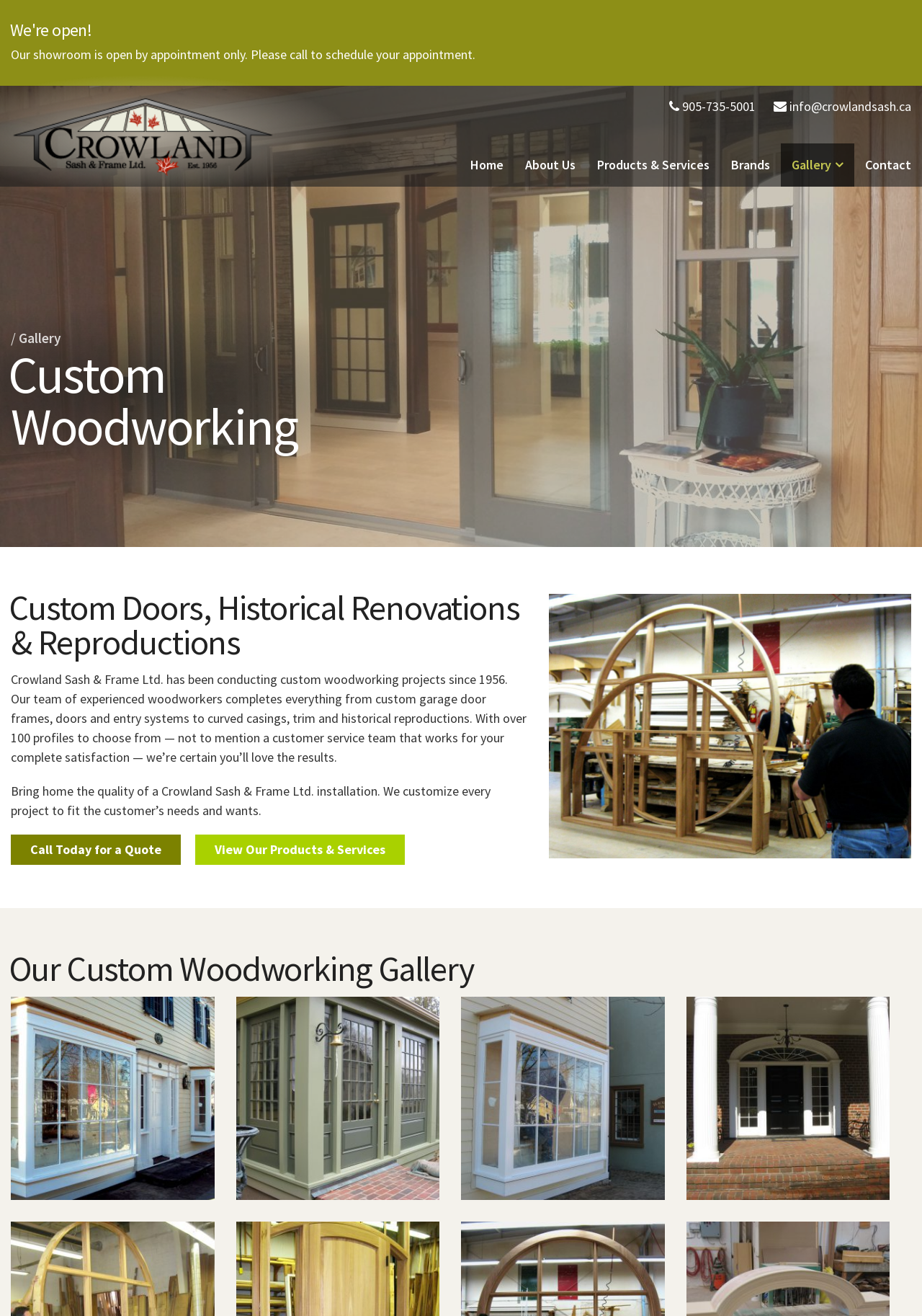Specify the bounding box coordinates of the area that needs to be clicked to achieve the following instruction: "Call for a quote".

[0.012, 0.634, 0.196, 0.657]